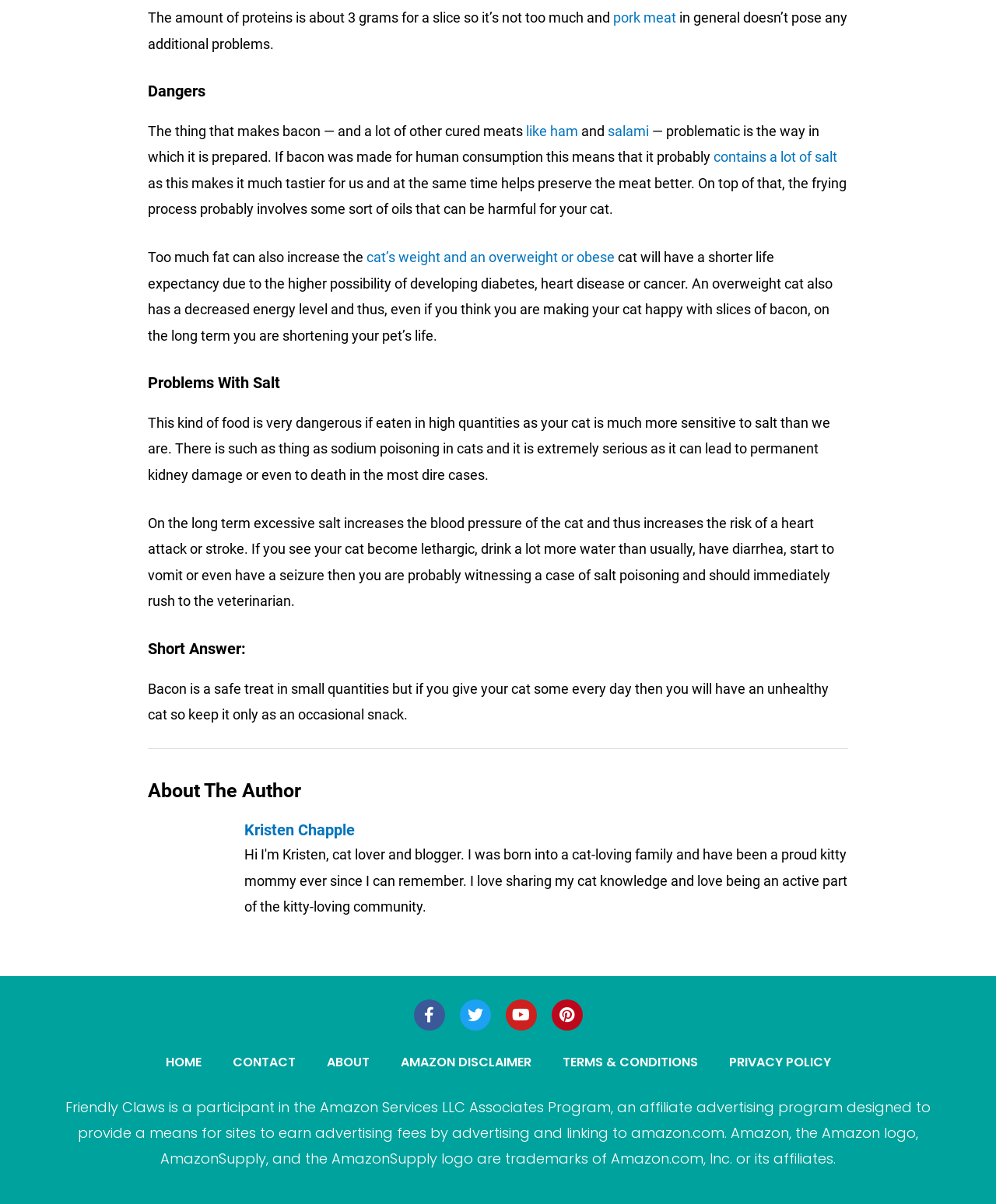Indicate the bounding box coordinates of the clickable region to achieve the following instruction: "contact us."

[0.218, 0.869, 0.312, 0.896]